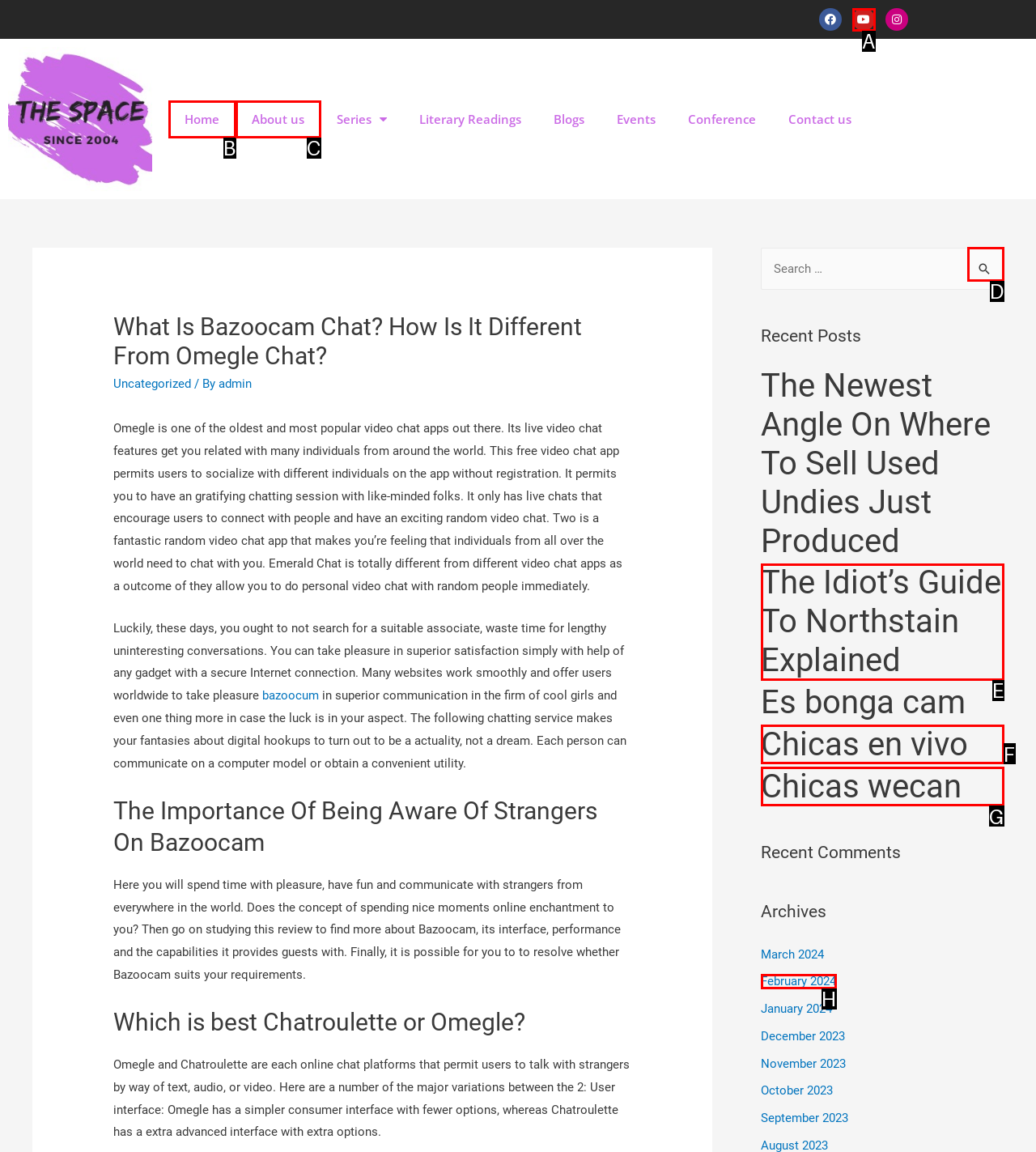Select the HTML element to finish the task: Search for something Reply with the letter of the correct option.

D